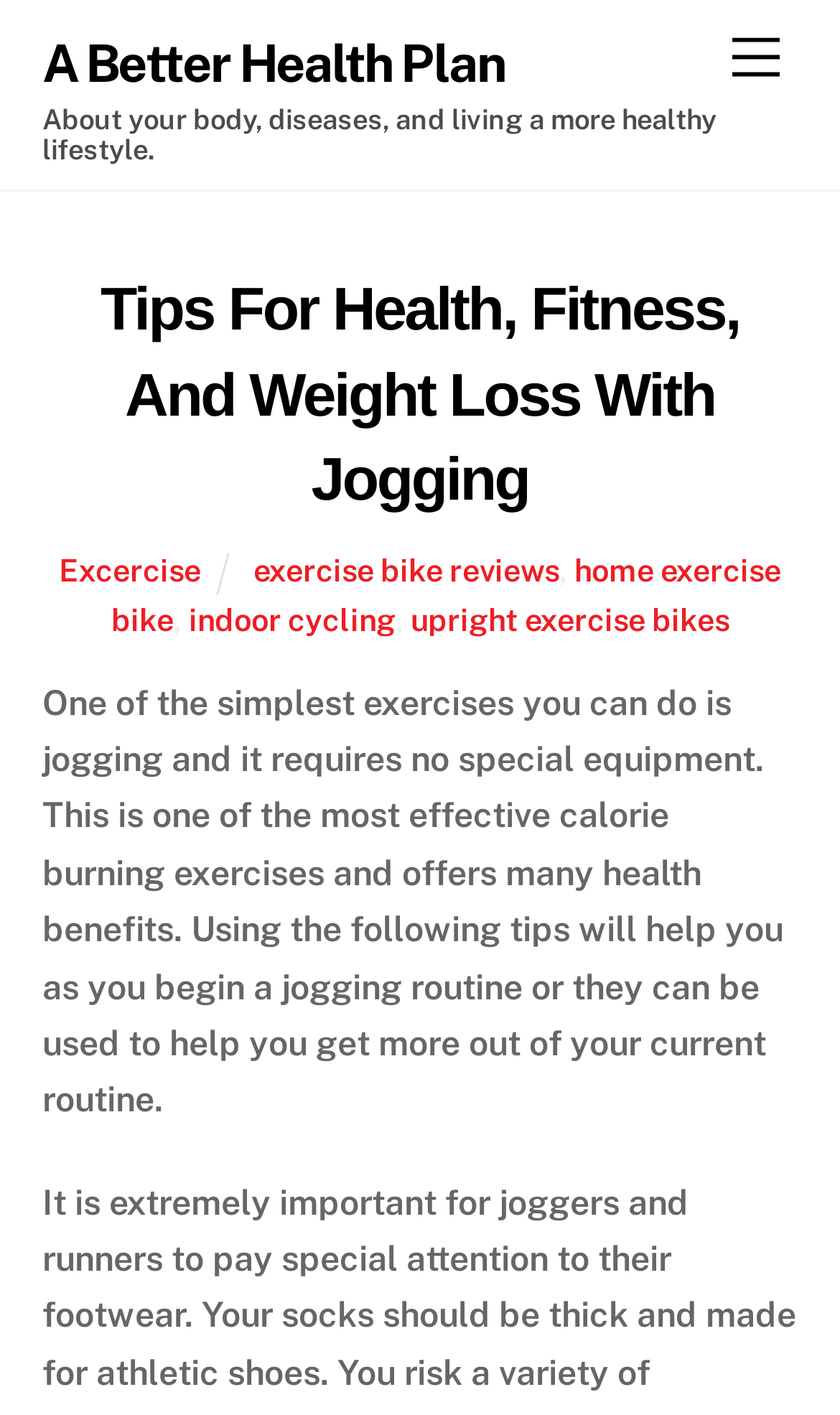Locate the bounding box coordinates of the clickable element to fulfill the following instruction: "click on the 'Menu' link". Provide the coordinates as four float numbers between 0 and 1 in the format [left, top, right, bottom].

[0.847, 0.011, 0.95, 0.071]